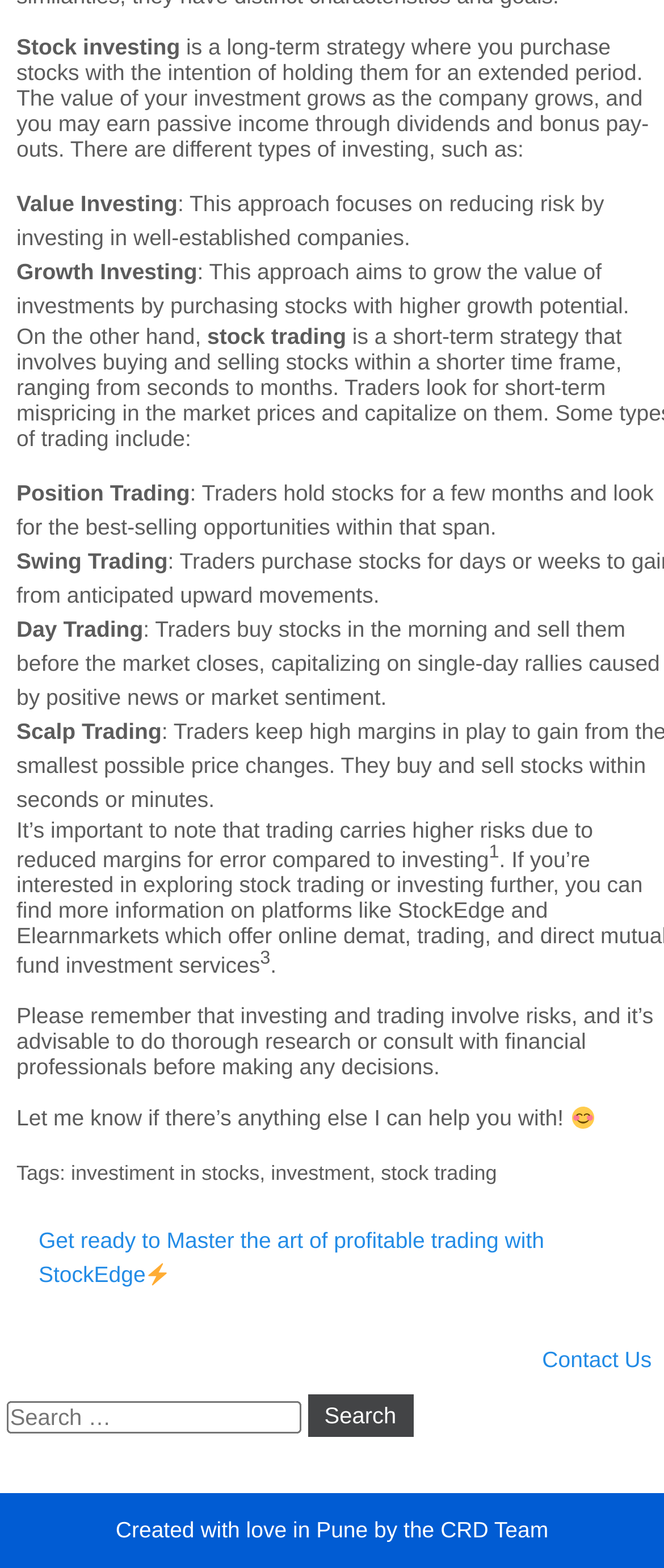Locate the bounding box coordinates of the clickable region to complete the following instruction: "Explore 'Elearnmarkets'."

[0.025, 0.589, 0.24, 0.605]